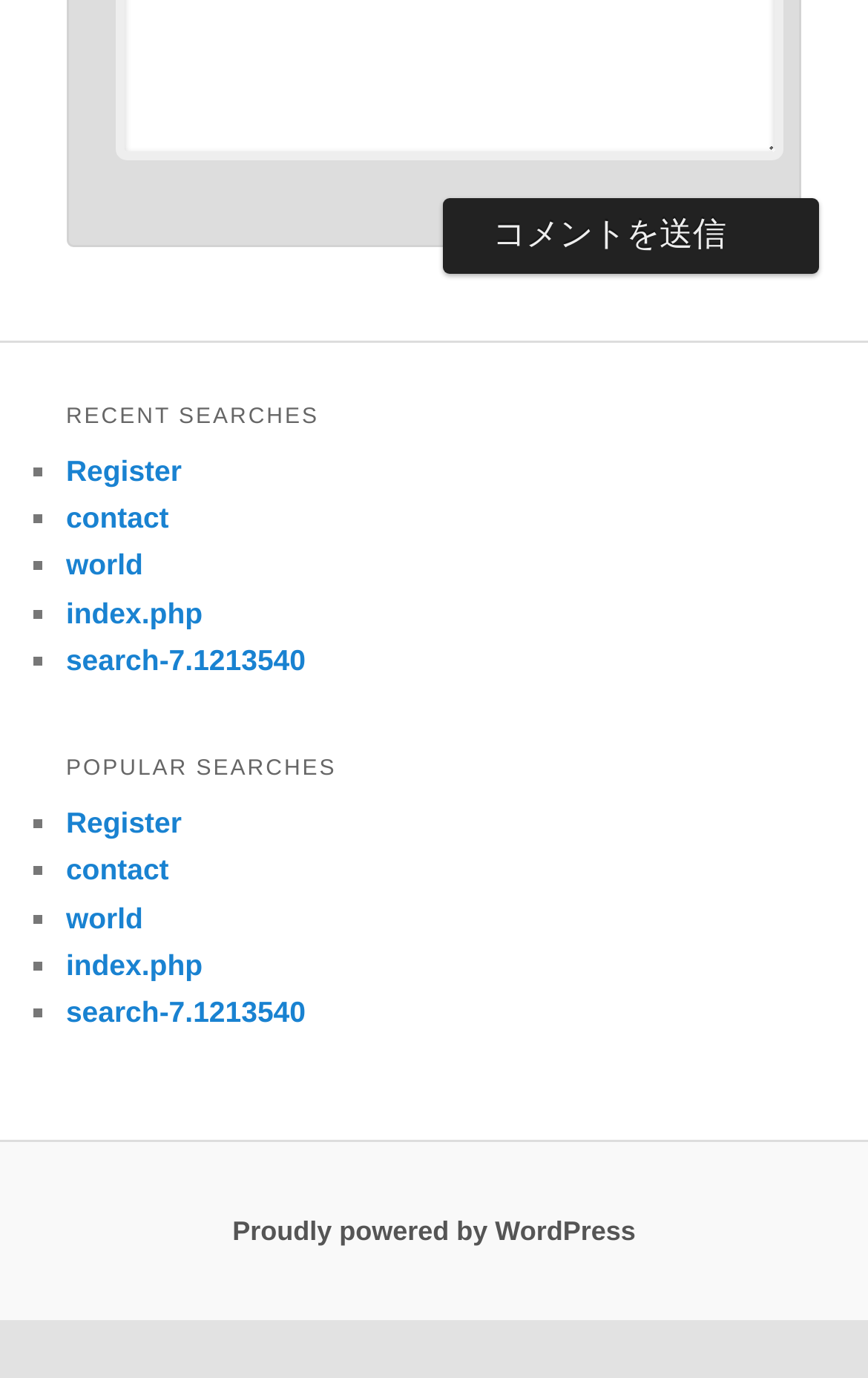Please identify the bounding box coordinates of the area I need to click to accomplish the following instruction: "Check popular searches".

[0.076, 0.538, 0.924, 0.58]